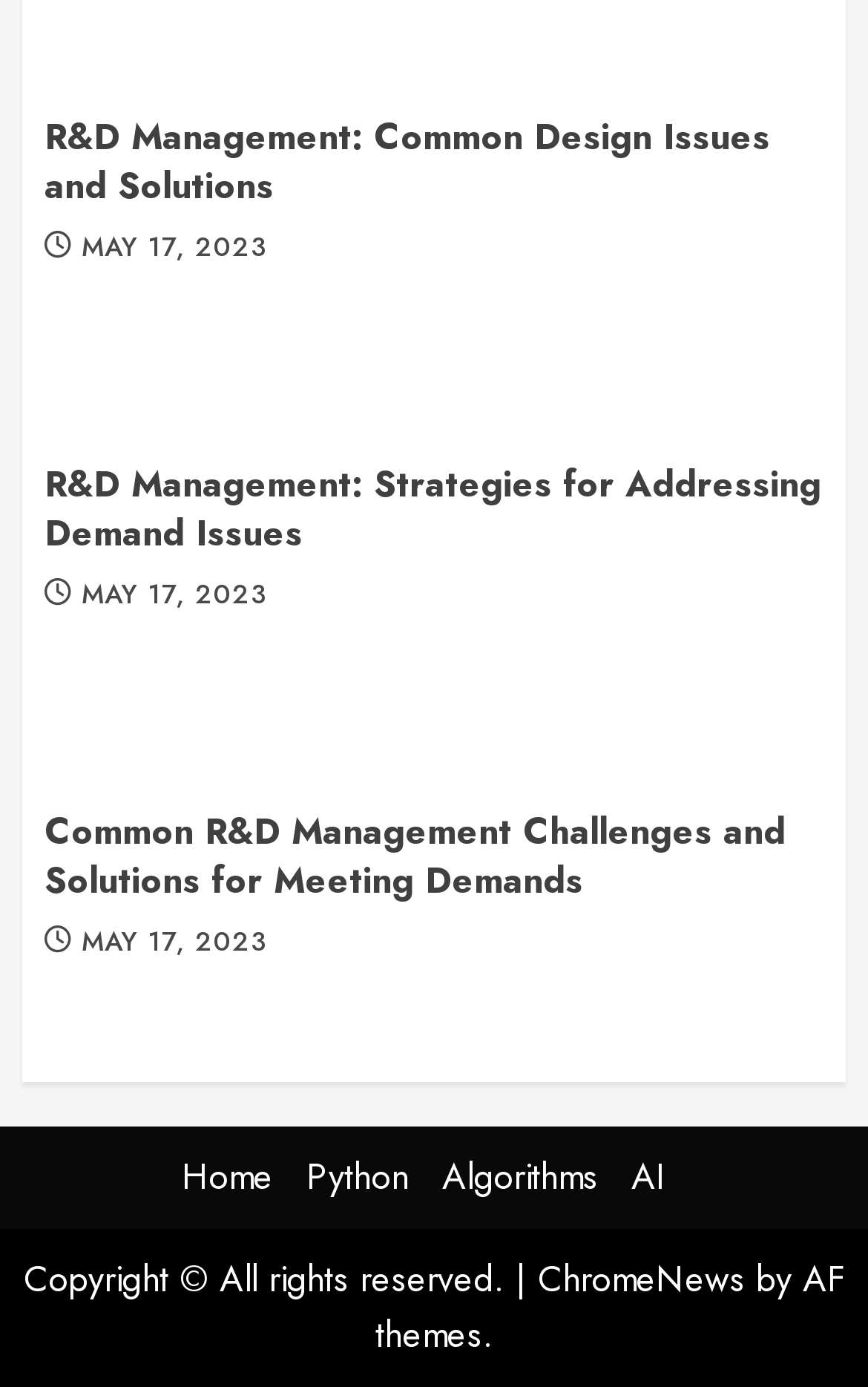What is the date of the R&D Management articles? Refer to the image and provide a one-word or short phrase answer.

MAY 17, 2023